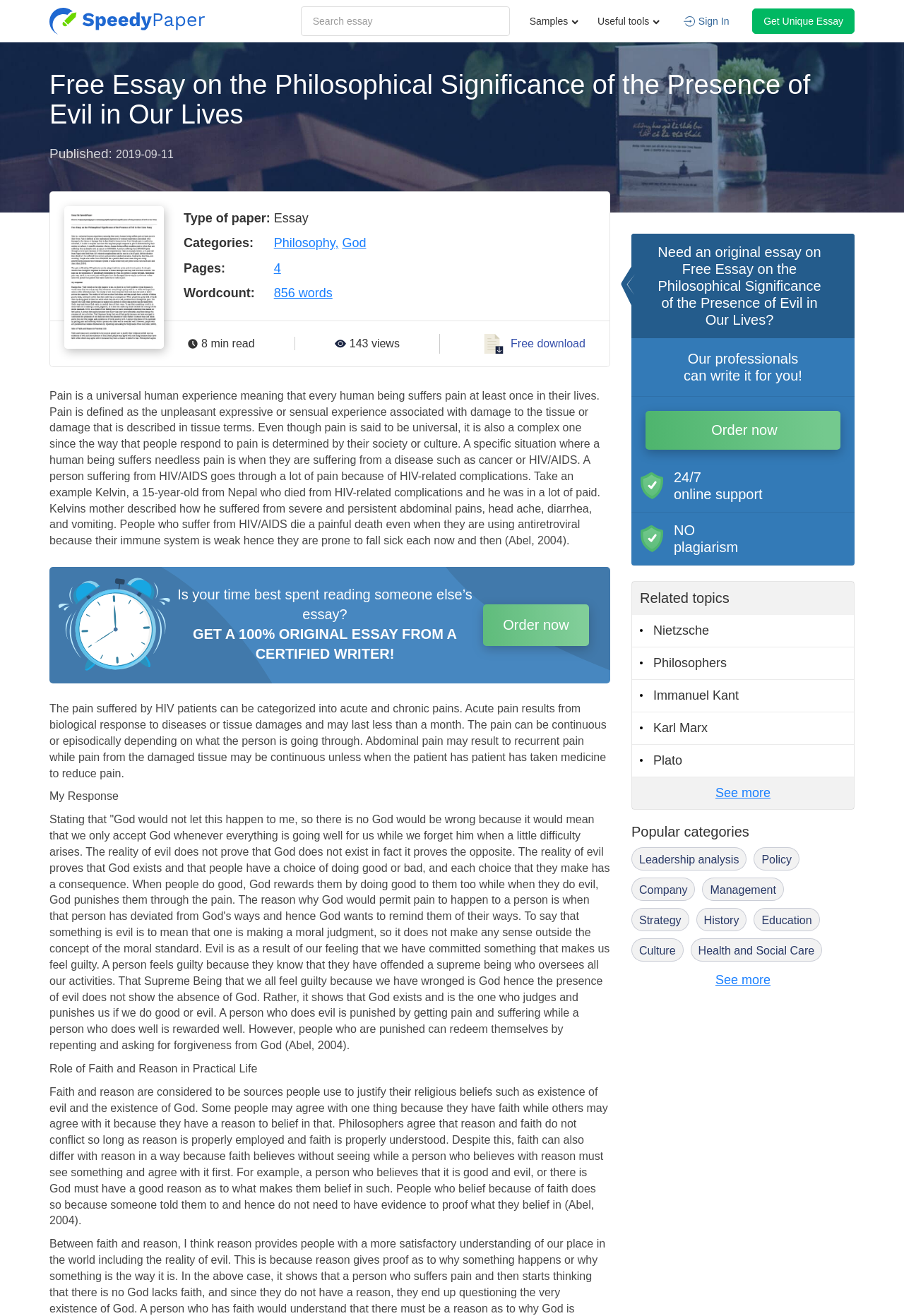Please determine the bounding box coordinates of the area that needs to be clicked to complete this task: 'Sign in'. The coordinates must be four float numbers between 0 and 1, formatted as [left, top, right, bottom].

[0.773, 0.012, 0.807, 0.02]